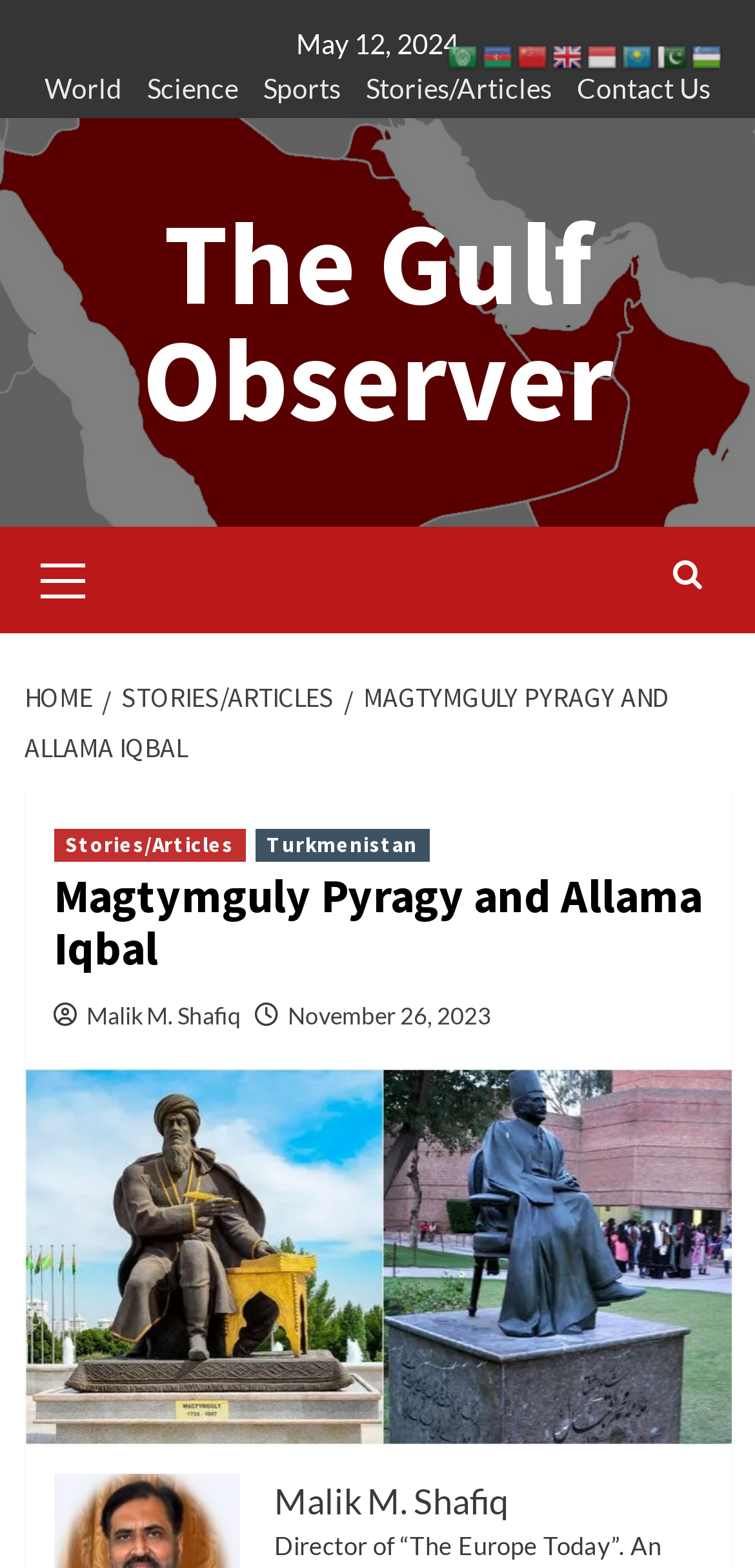Kindly determine the bounding box coordinates for the clickable area to achieve the given instruction: "View the 'Magtymguly Pyragy and Allama Iqbal' article".

[0.071, 0.556, 0.929, 0.621]